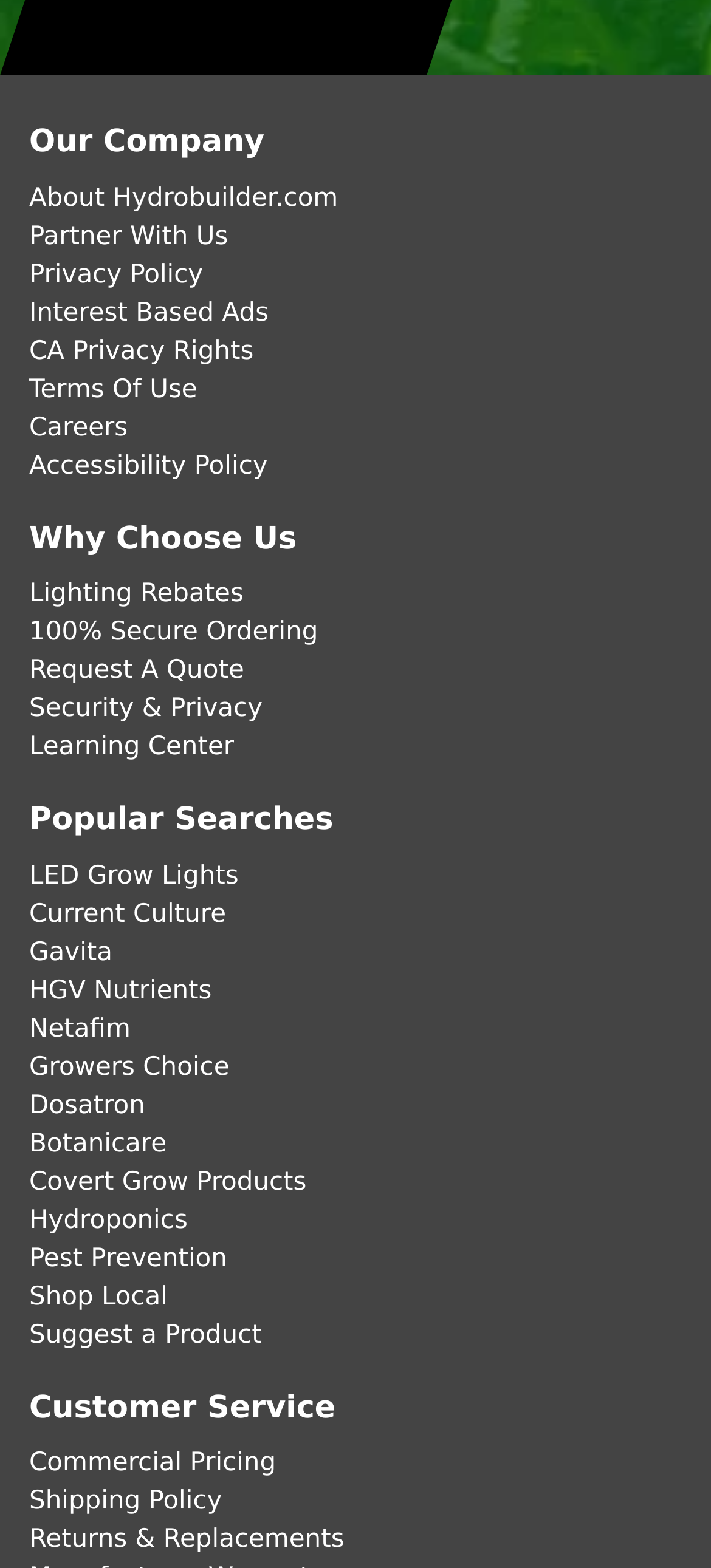Please determine the bounding box coordinates of the element's region to click in order to carry out the following instruction: "click 1.13.1-foss-2022b". The coordinates should be four float numbers between 0 and 1, i.e., [left, top, right, bottom].

None